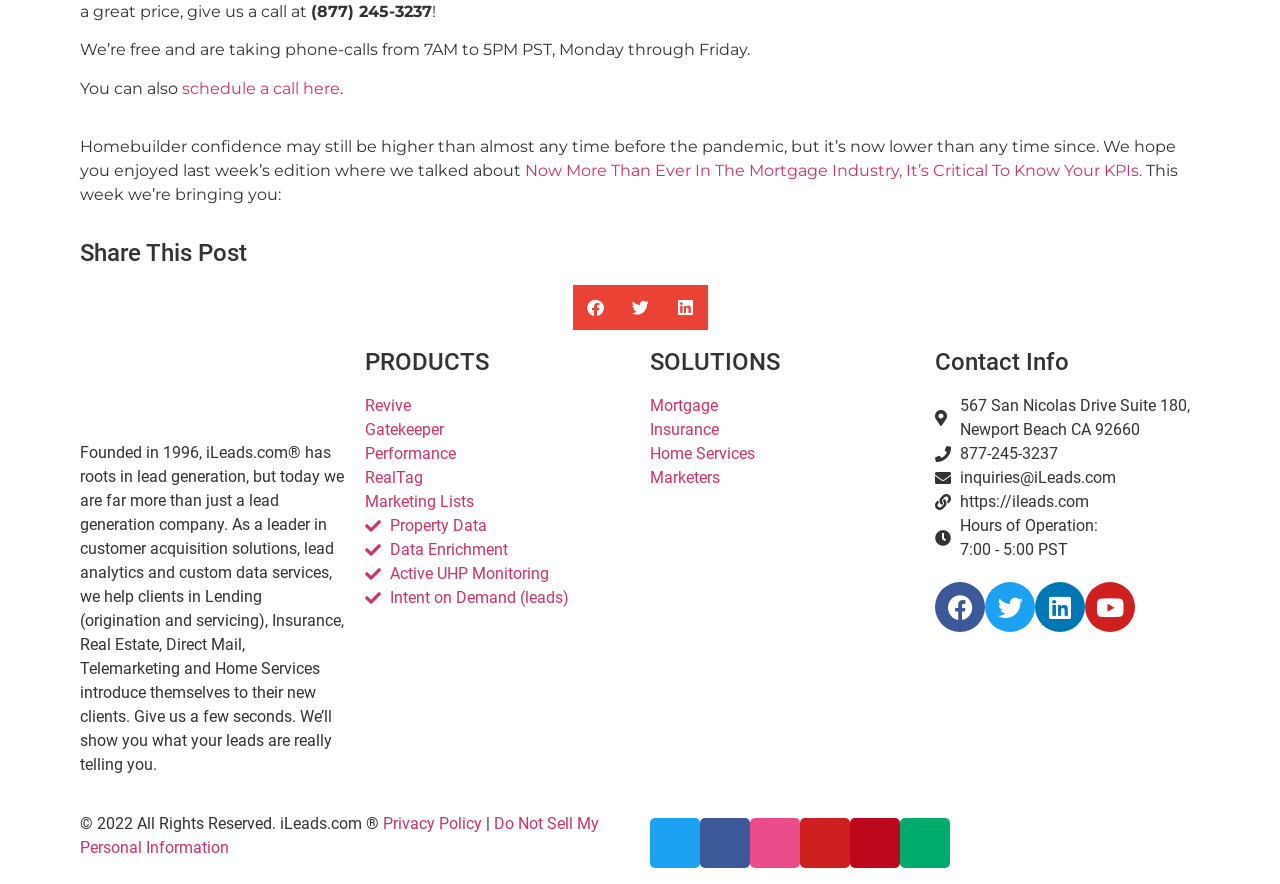Locate the bounding box of the UI element defined by this description: "Marketers". The coordinates should be given as four float numbers between 0 and 1, formatted as [left, top, right, bottom].

[0.508, 0.528, 0.715, 0.555]